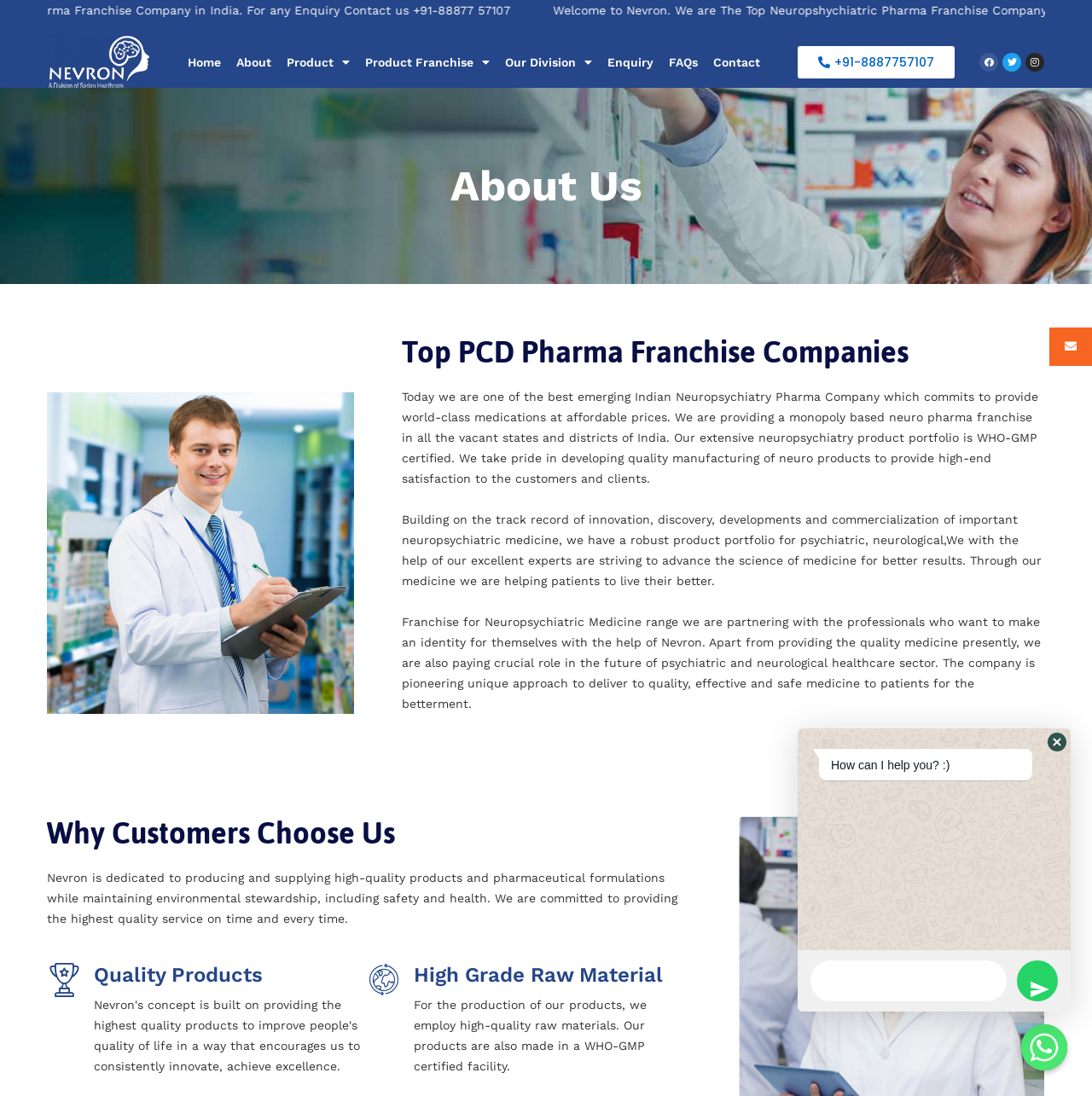What is the certification of the company's product portfolio?
Based on the visual content, answer with a single word or a brief phrase.

WHO-GMP certified